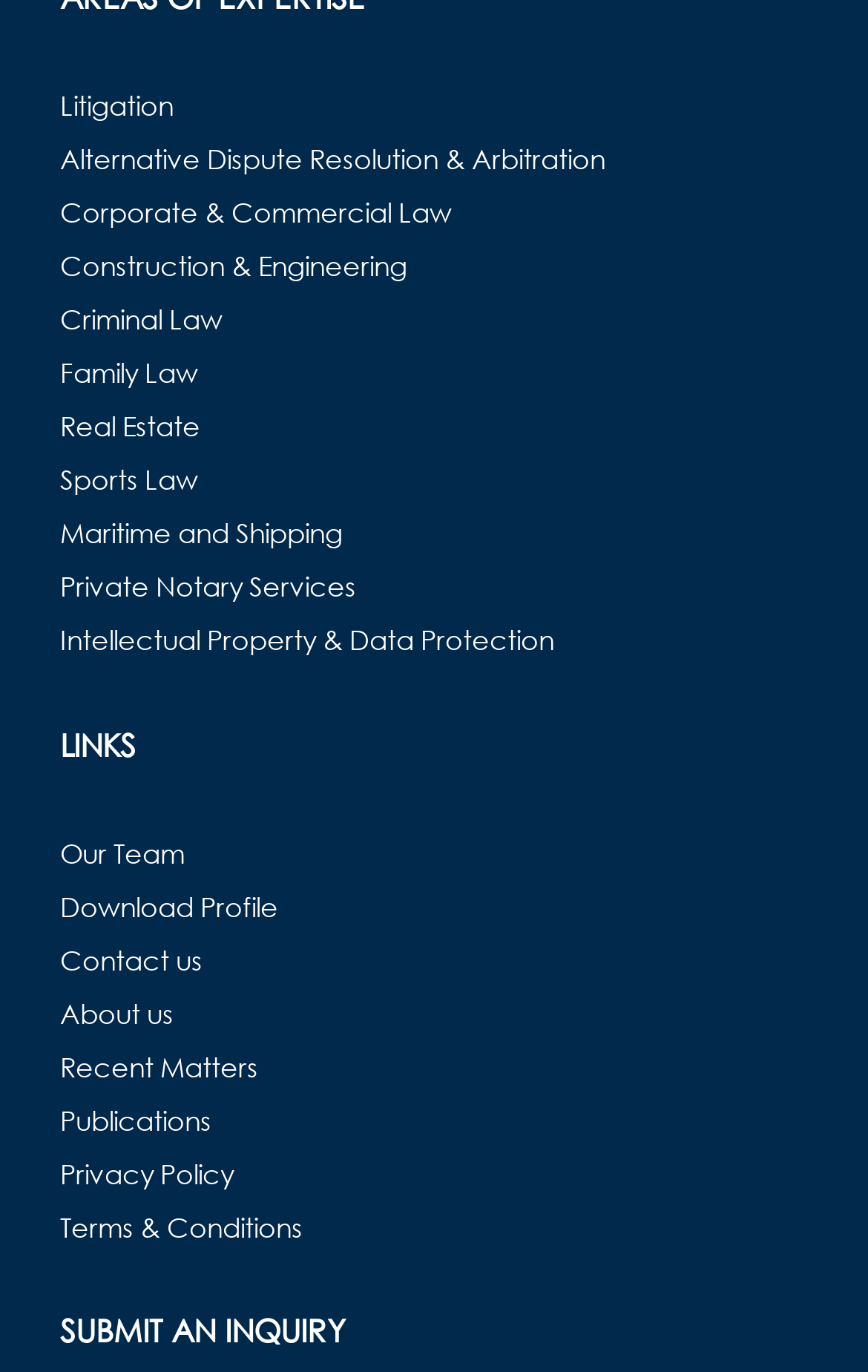Can you specify the bounding box coordinates of the area that needs to be clicked to fulfill the following instruction: "Contact sales"?

None